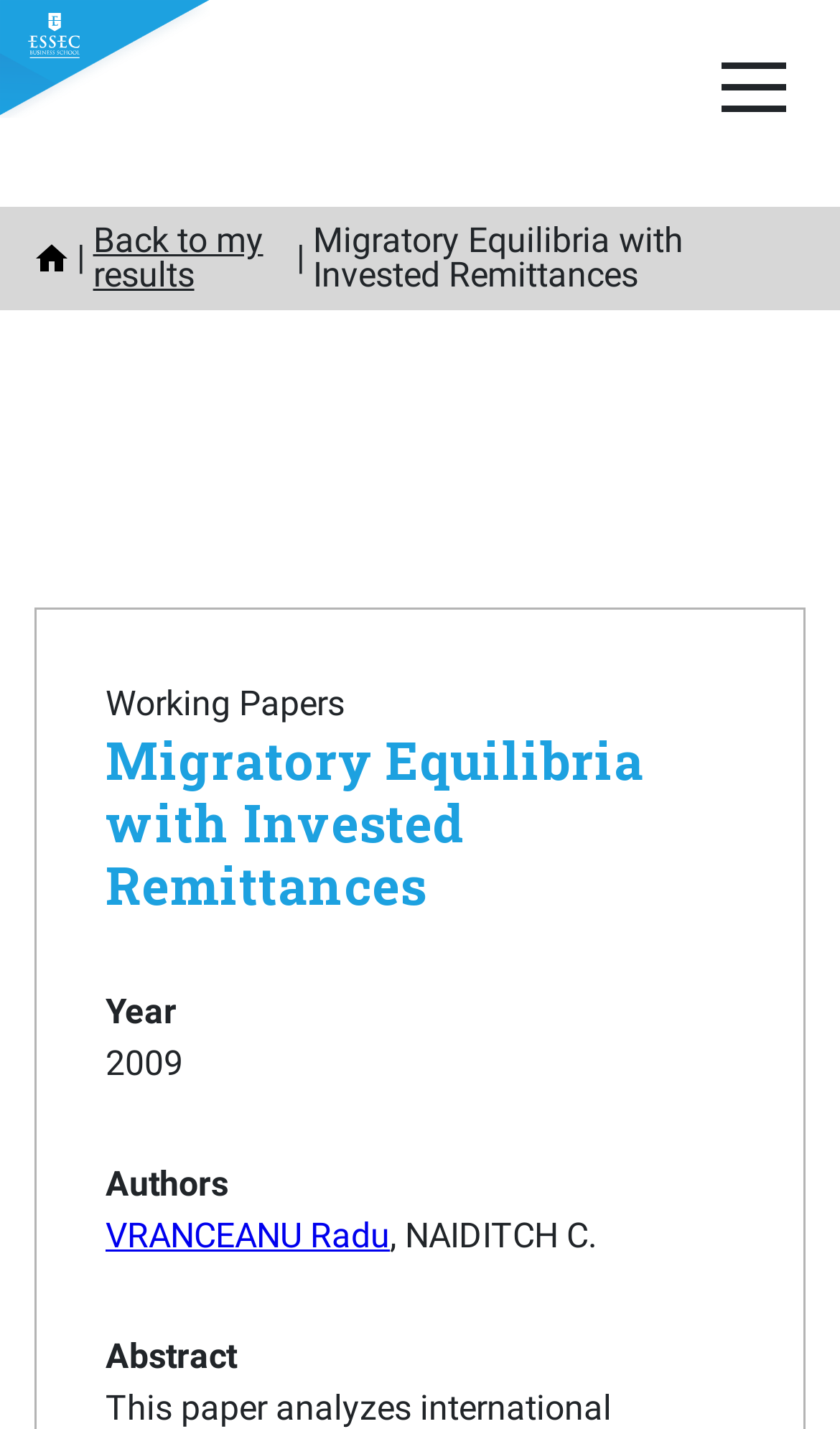Respond to the question below with a concise word or phrase:
What is the year of the working paper?

2009